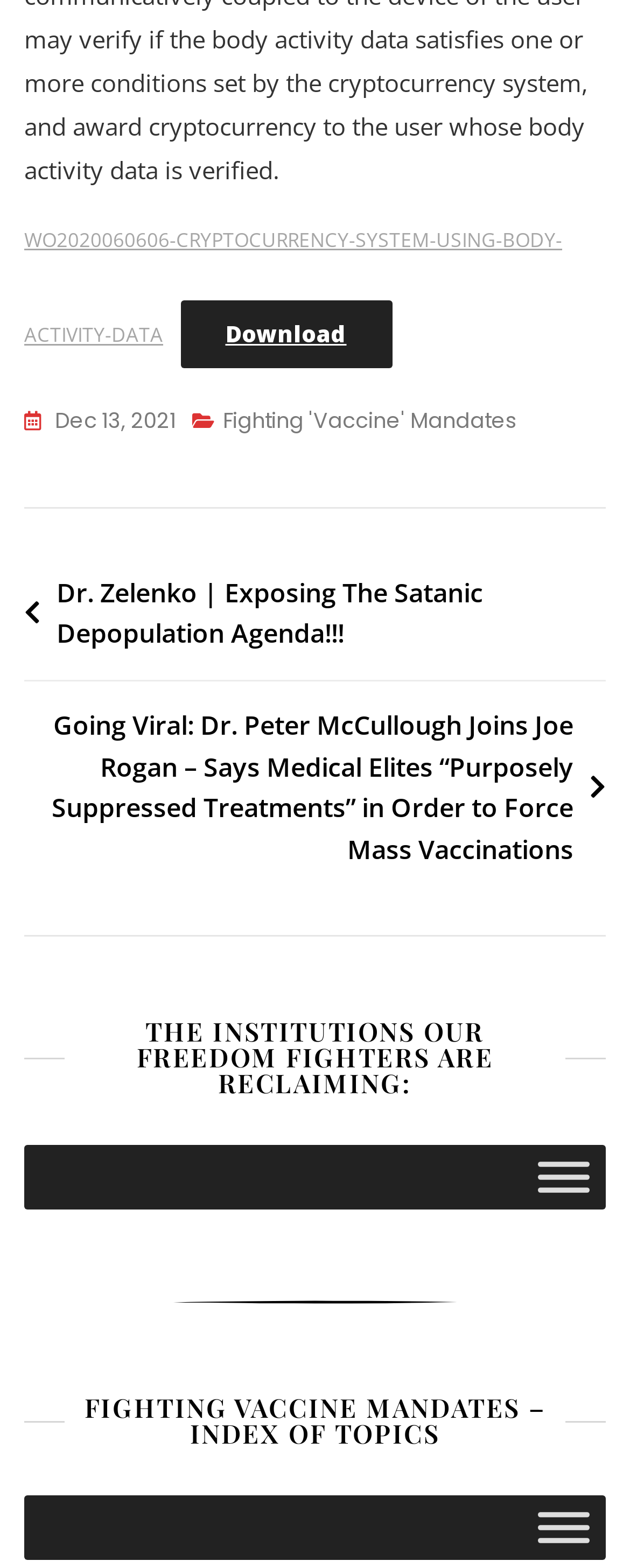Predict the bounding box coordinates for the UI element described as: "WO2020060606-CRYPTOCURRENCY-SYSTEM-USING-BODY-ACTIVITY-DATA". The coordinates should be four float numbers between 0 and 1, presented as [left, top, right, bottom].

[0.038, 0.144, 0.892, 0.222]